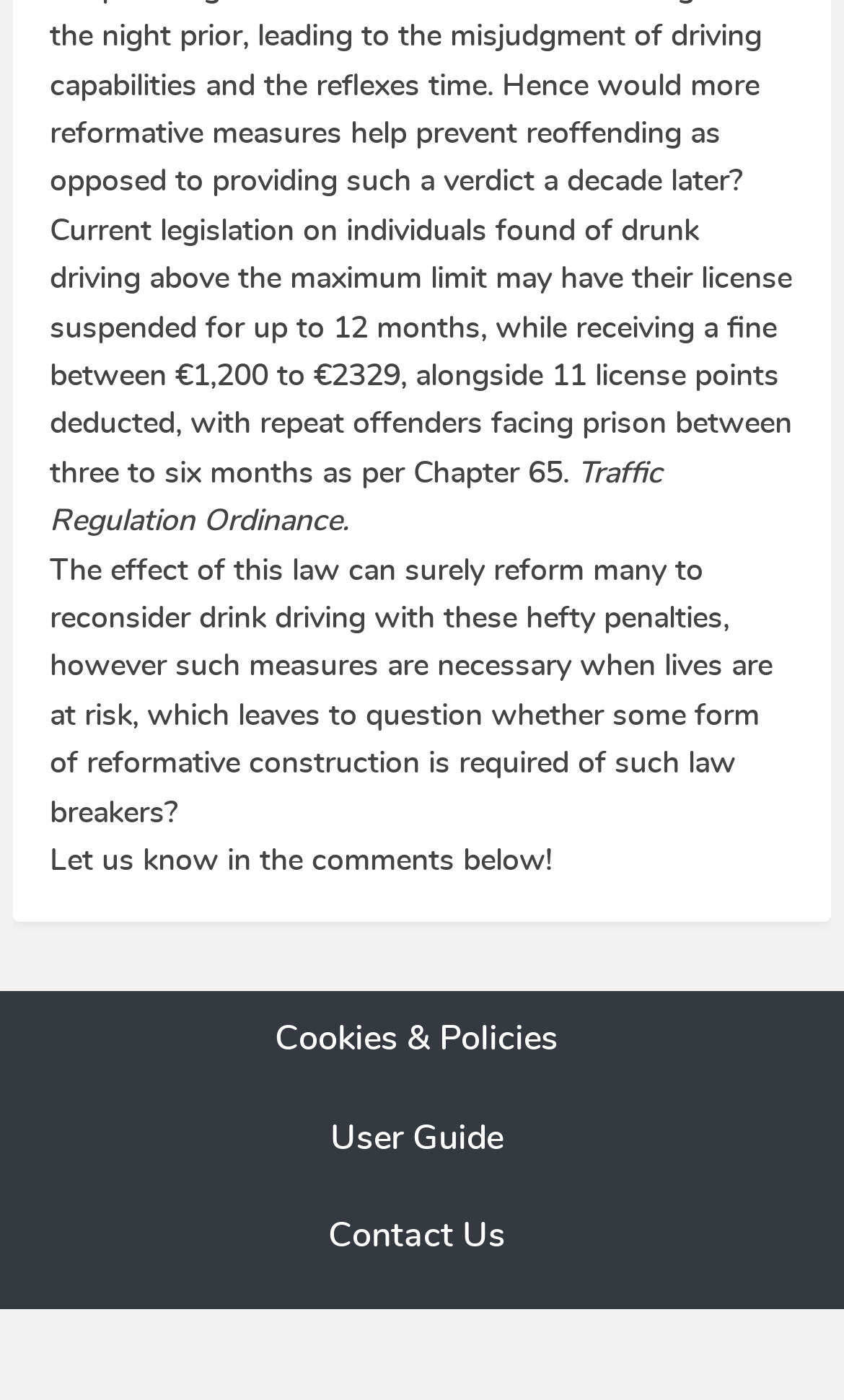What is the purpose of the penalties for drunk driving?
Based on the screenshot, provide a one-word or short-phrase response.

To reform and save lives